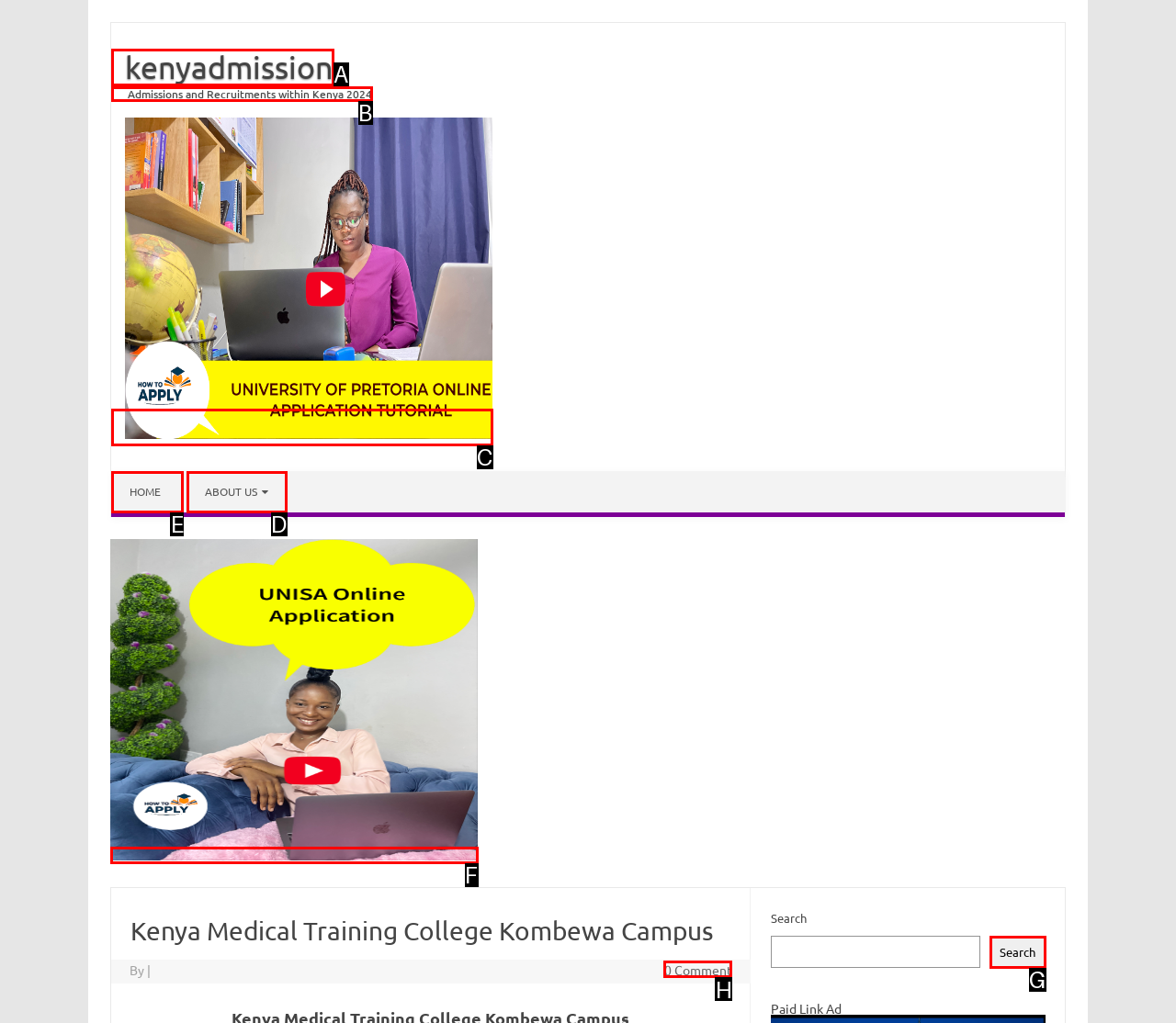Identify the correct option to click in order to accomplish the task: go to home page Provide your answer with the letter of the selected choice.

E